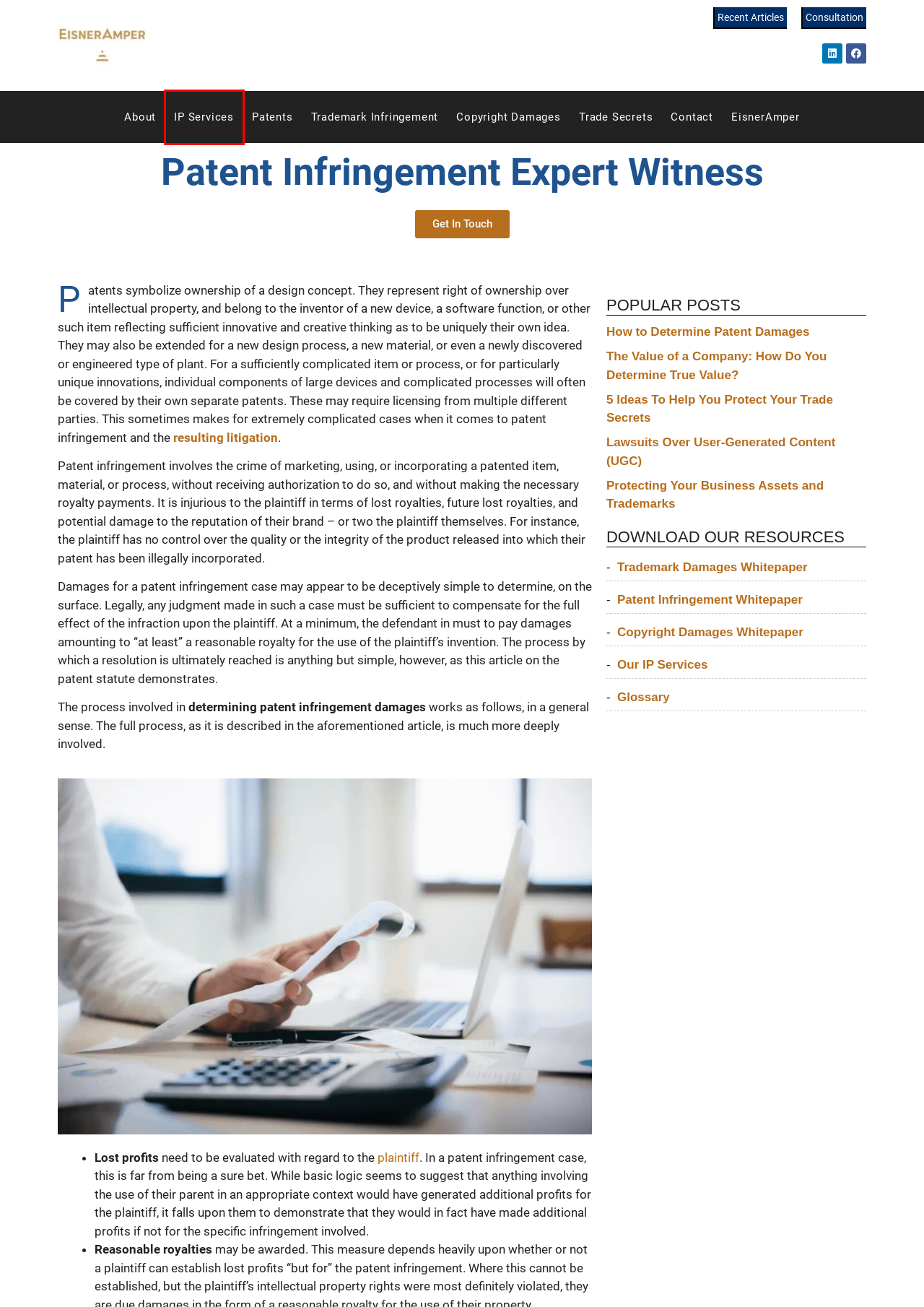A screenshot of a webpage is given with a red bounding box around a UI element. Choose the description that best matches the new webpage shown after clicking the element within the red bounding box. Here are the candidates:
A. Copyright Damages Expert Witness G. Rogers (Free Consult)
B. Our Blog – Rogers DVS
C. Trade Secrets Damages Expert Witness G. Rogers (Free Consult)
D. Trademark Infringement Expert Witness G. Rogers (Free Consult)
E. Intellectual Asset Consulting & Valuation (Expert Witness)
F. 5 Ideas To Help You Protect Your Trade Secrets - Rogers DVS
G. Lawsuits Over User-Generated Content (UGC) - Rogers DVS
H. Patent Litgation Expert Witness G. Rogers (Free Consult)

E